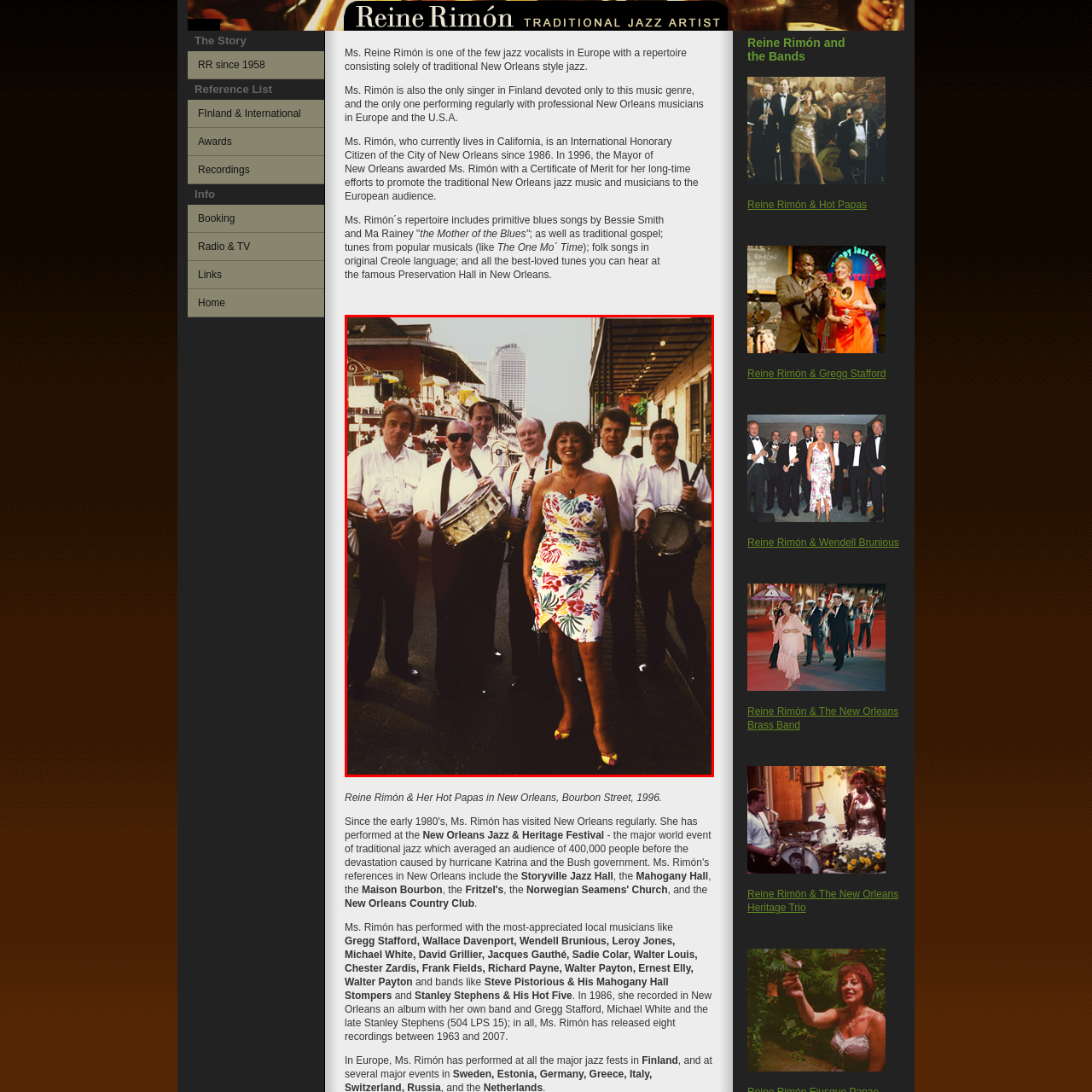Explain what is happening in the image inside the red outline in great detail.

The image features Ms. Reine Rimón, a prominent jazz vocalist known for her dedication to traditional New Orleans style jazz, standing confidently in front of her band, Her Hot Papas. Captured in New Orleans, the scene showcases the lively atmosphere of Bourbon Street. 

Ms. Rimón, wearing a vibrant floral dress, is flanked by six musicians in matching white shirts and suspenders, each holding various instruments. The background reveals the charm of the street, with historic buildings and festive decorations, embodying the spirit of the local jazz scene. This photograph, taken in 1996, reflects Ms. Rimón’s significant contributions to the jazz genre, particularly her efforts to share this music with European audiences, alongside her collaboration with renowned New Orleans musicians.